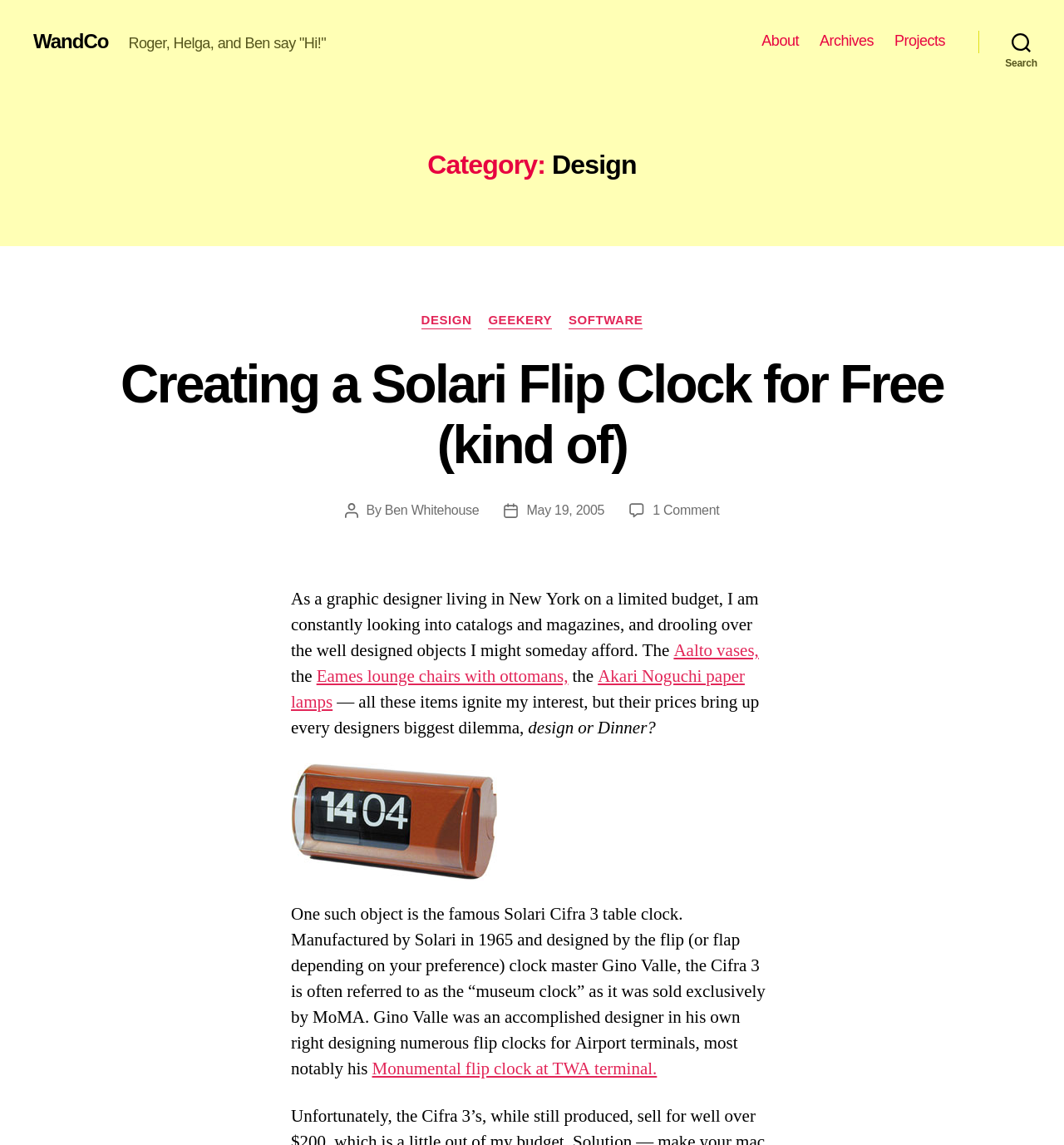Provide a thorough description of the webpage's content and layout.

The webpage is a blog post titled "Creating a Solari Flip Clock for Free (kind of)" under the category "Design" on the WandCo website. At the top left, there is a link to the website's homepage, "WandCo", and a greeting message "Roger, Helga, and Ben say 'Hi!'". 

On the top right, there is a horizontal navigation menu with links to "About", "Archives", and "Projects". Next to it, there is a search button. 

Below the navigation menu, there is a header section with a heading "Category: Design". Underneath, there are three links to categories: "DESIGN", "GEEKERY", and "SOFTWARE". 

The main content of the blog post starts with a heading "Creating a Solari Flip Clock for Free (kind of)" followed by a link to the same title. The post is written by Ben Whitehouse and was published on May 19, 2005. There is also a comment count of 1. 

The blog post content is a long paragraph of text discussing the author's interest in well-designed objects, including Aalto vases, Eames lounge chairs, and Akari Noguchi paper lamps. The text also mentions the dilemma of choosing between design and dinner due to the high prices of these items. 

Below the text, there is an image of a Solari Cifra 3 table clock, which is the main topic of the blog post. The text continues to describe the clock's design and history, including a link to a monumental flip clock at TWA terminal designed by Gino Valle.